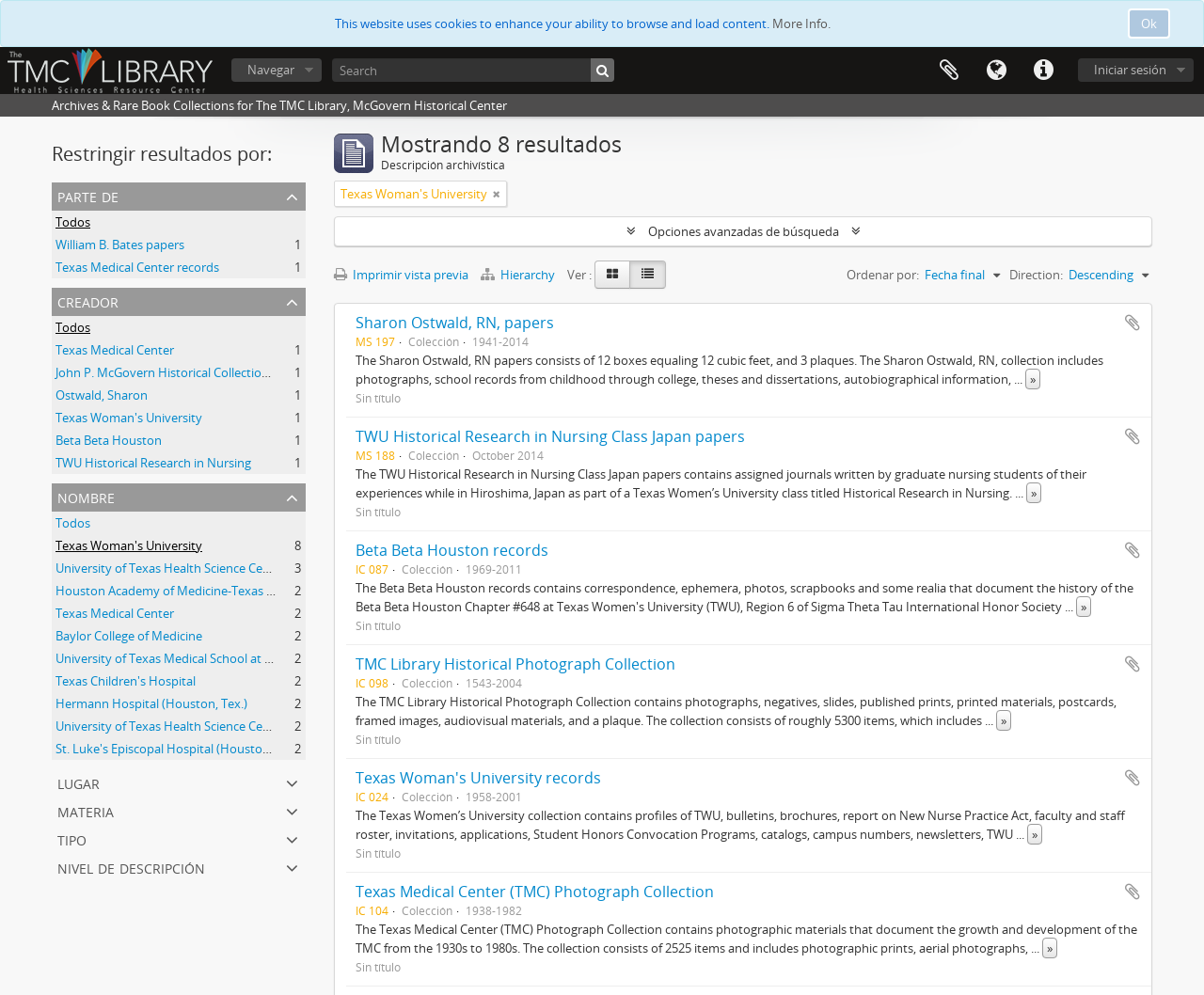What is the current view of the results?
Refer to the image and provide a one-word or short phrase answer.

Card view